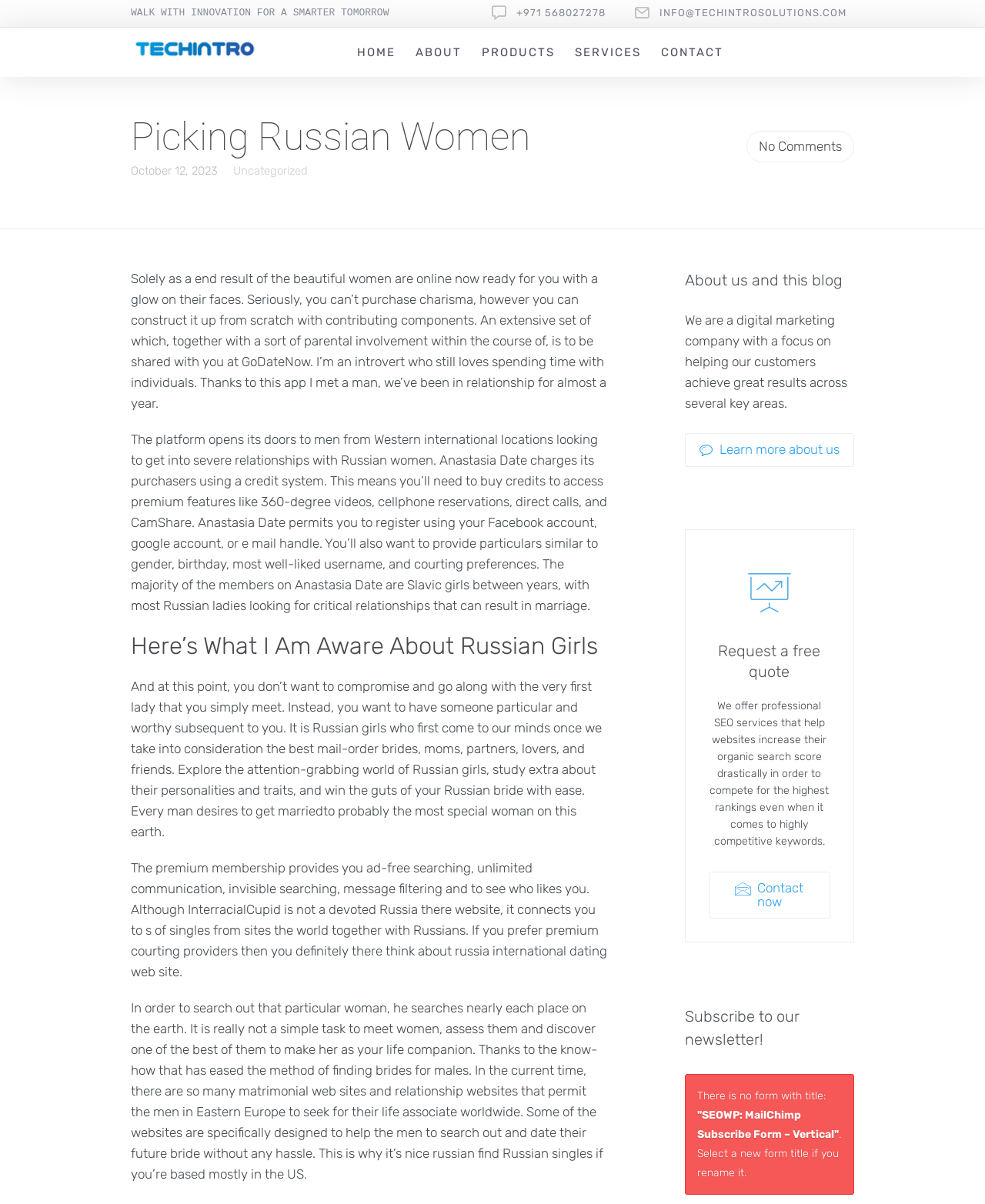Pinpoint the bounding box coordinates of the element to be clicked to execute the instruction: "Learn more about the company".

[0.695, 0.36, 0.867, 0.388]